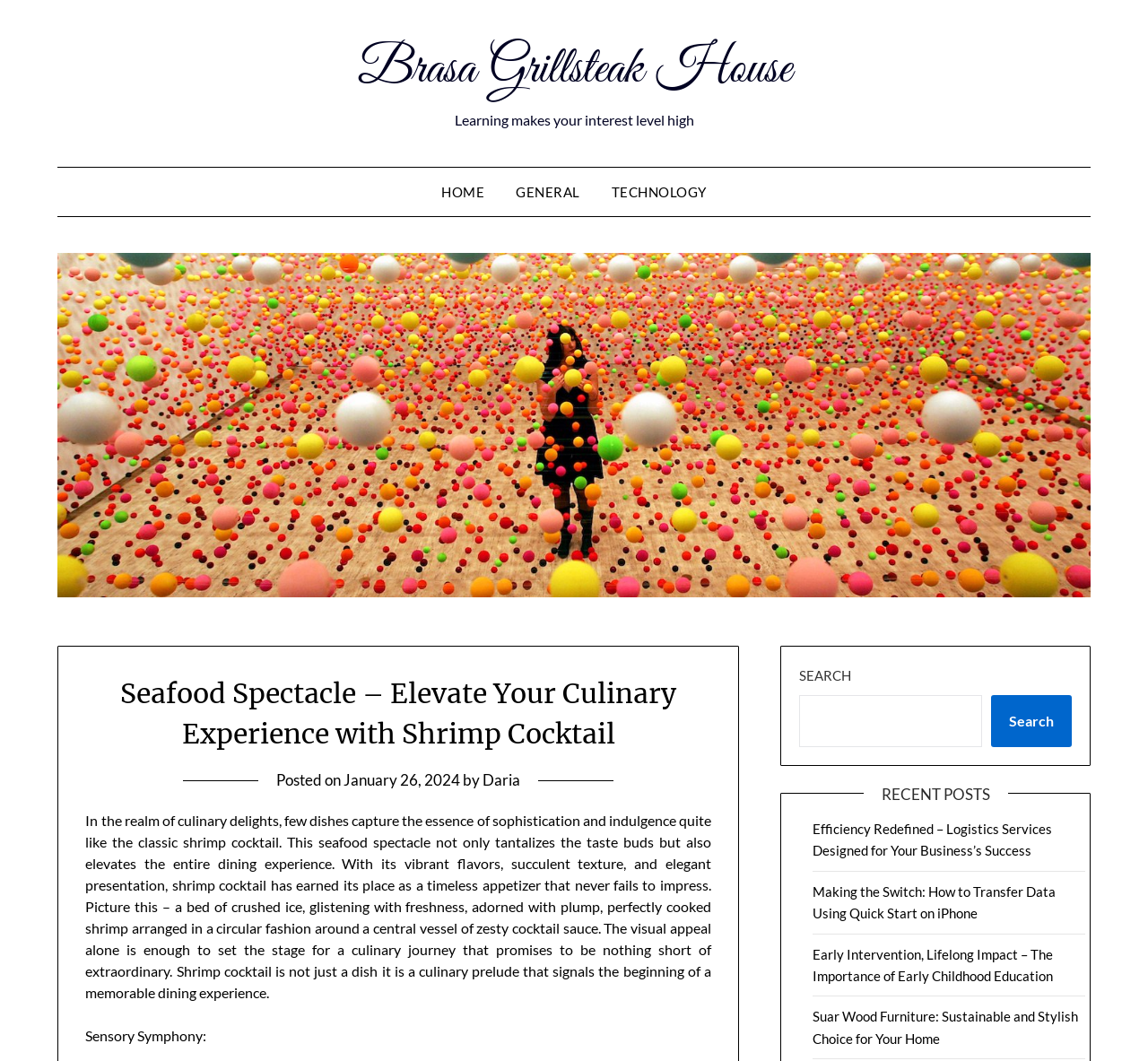Give a complete and precise description of the webpage's appearance.

The webpage is about a culinary experience, specifically featuring shrimp cocktail. At the top, there is a header image that spans almost the entire width of the page. Below the header image, there is a heading that reads "Seafood Spectacle – Elevate Your Culinary Experience with Shrimp Cocktail" followed by the date "January 26, 2024" and the author "Daria".

To the left of the header, there are navigation links "HOME", "GENERAL", and "TECHNOLOGY" arranged horizontally. Below the navigation links, there is a static text "Learning makes your interest level high".

The main content of the page is a descriptive article about shrimp cocktail, which is divided into two sections. The first section describes the dish in detail, highlighting its flavors, texture, and presentation. The second section is titled "Sensory Symphony:" and appears to be a continuation of the article.

On the right side of the page, there is a search bar with a search button. Below the search bar, there is a heading "RECENT POSTS" followed by four links to other articles, including "Efficiency Redefined – Logistics Services Designed for Your Business’s Success", "Making the Switch: How to Transfer Data Using Quick Start on iPhone", "Early Intervention, Lifelong Impact – The Importance of Early Childhood Education", and "Suar Wood Furniture: Sustainable and Stylish Choice for Your Home".